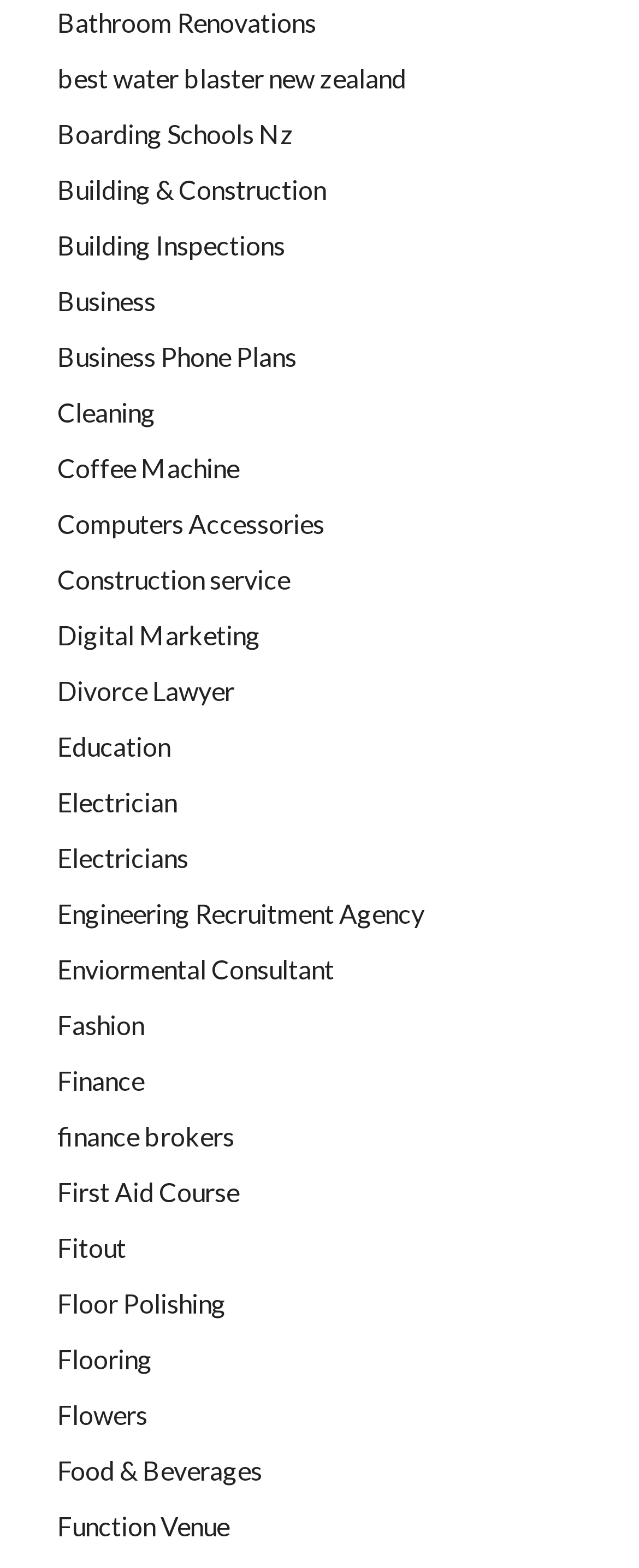Provide the bounding box coordinates of the area you need to click to execute the following instruction: "Visit the page for best water blaster new zealand".

[0.09, 0.04, 0.636, 0.06]